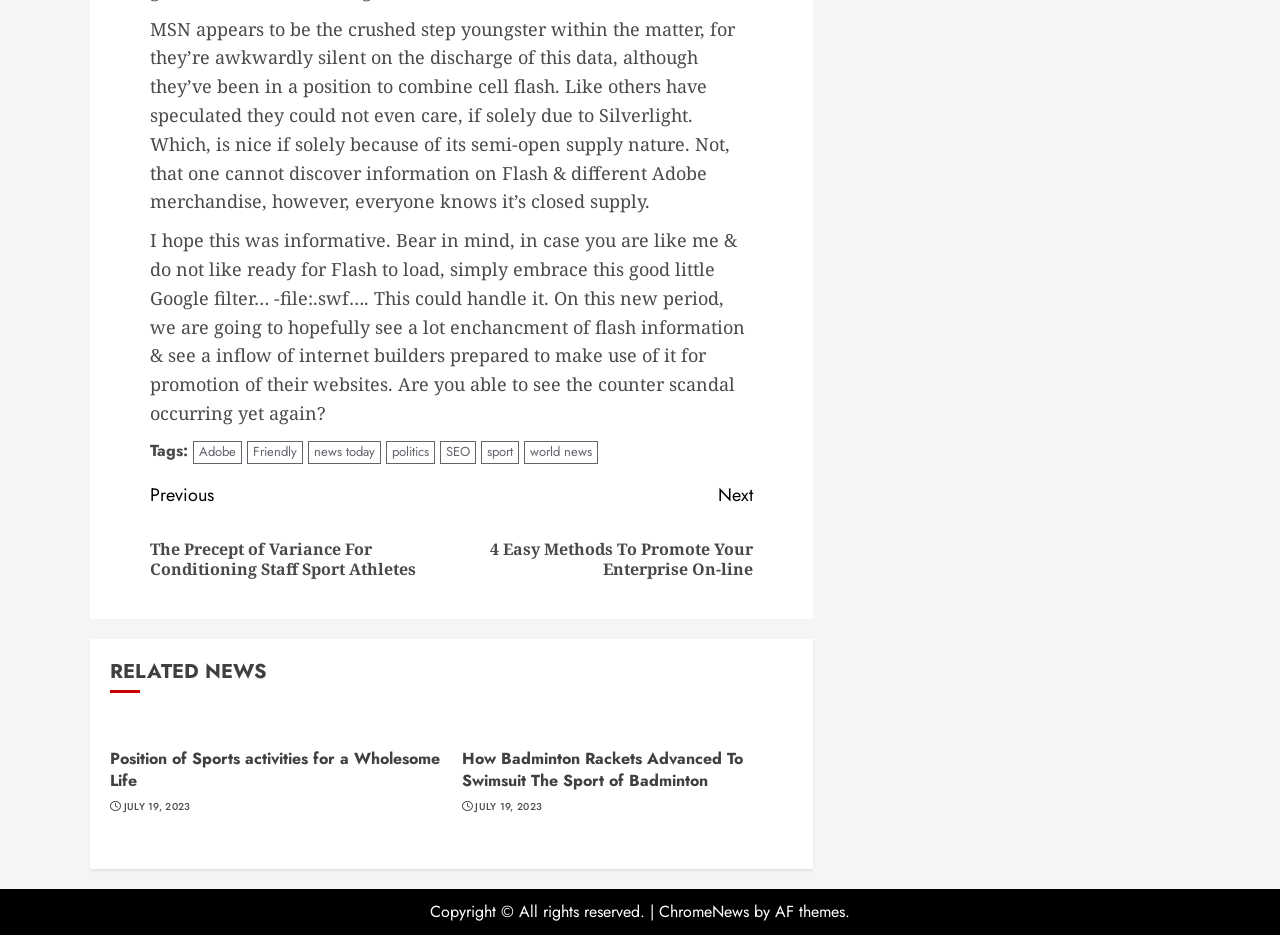What is the purpose of the 'Continue Reading' button?
Using the image provided, answer with just one word or phrase.

To read more of the article